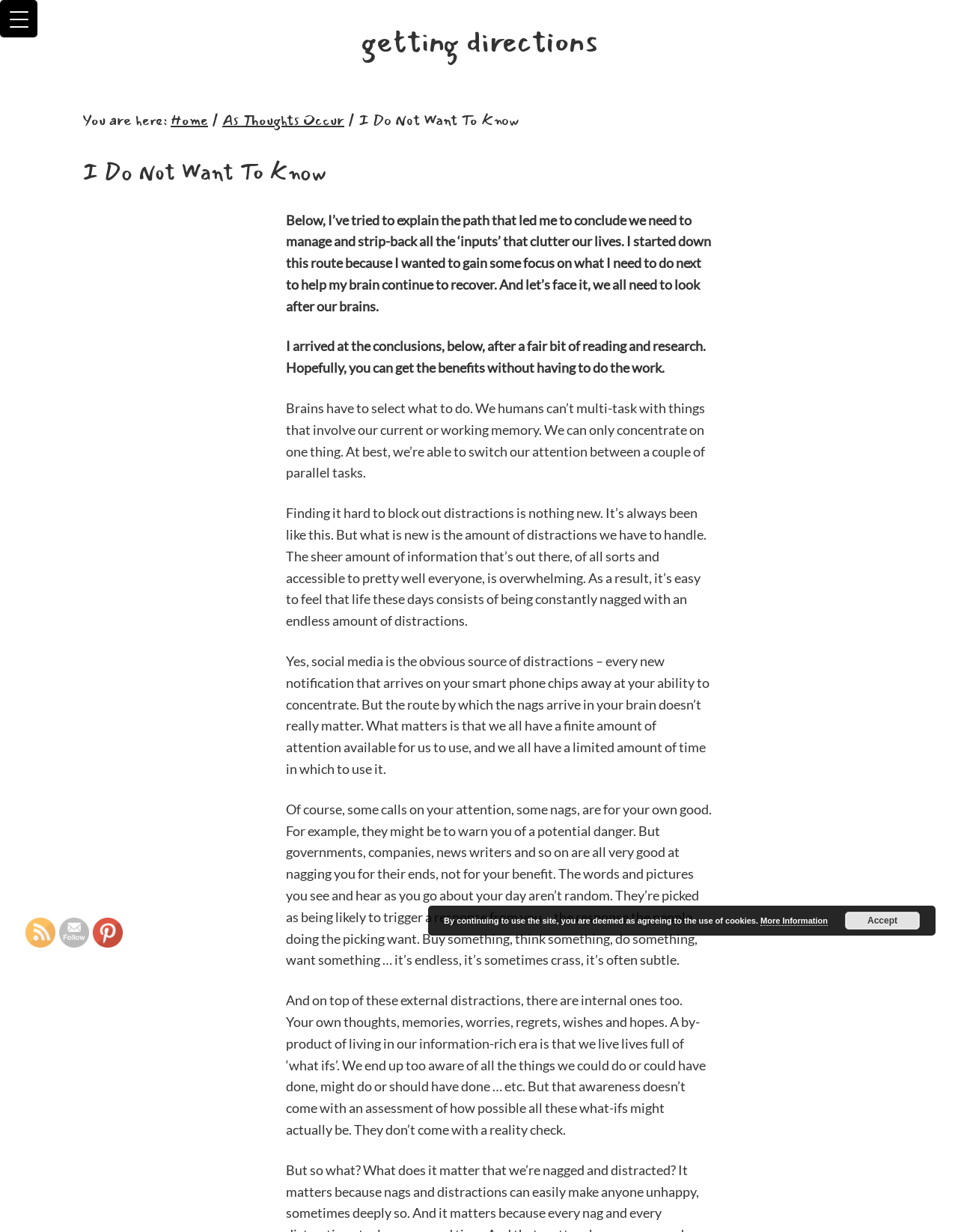Determine the bounding box coordinates for the element that should be clicked to follow this instruction: "Click the 'Home' link". The coordinates should be given as four float numbers between 0 and 1, in the format [left, top, right, bottom].

[0.178, 0.088, 0.217, 0.107]